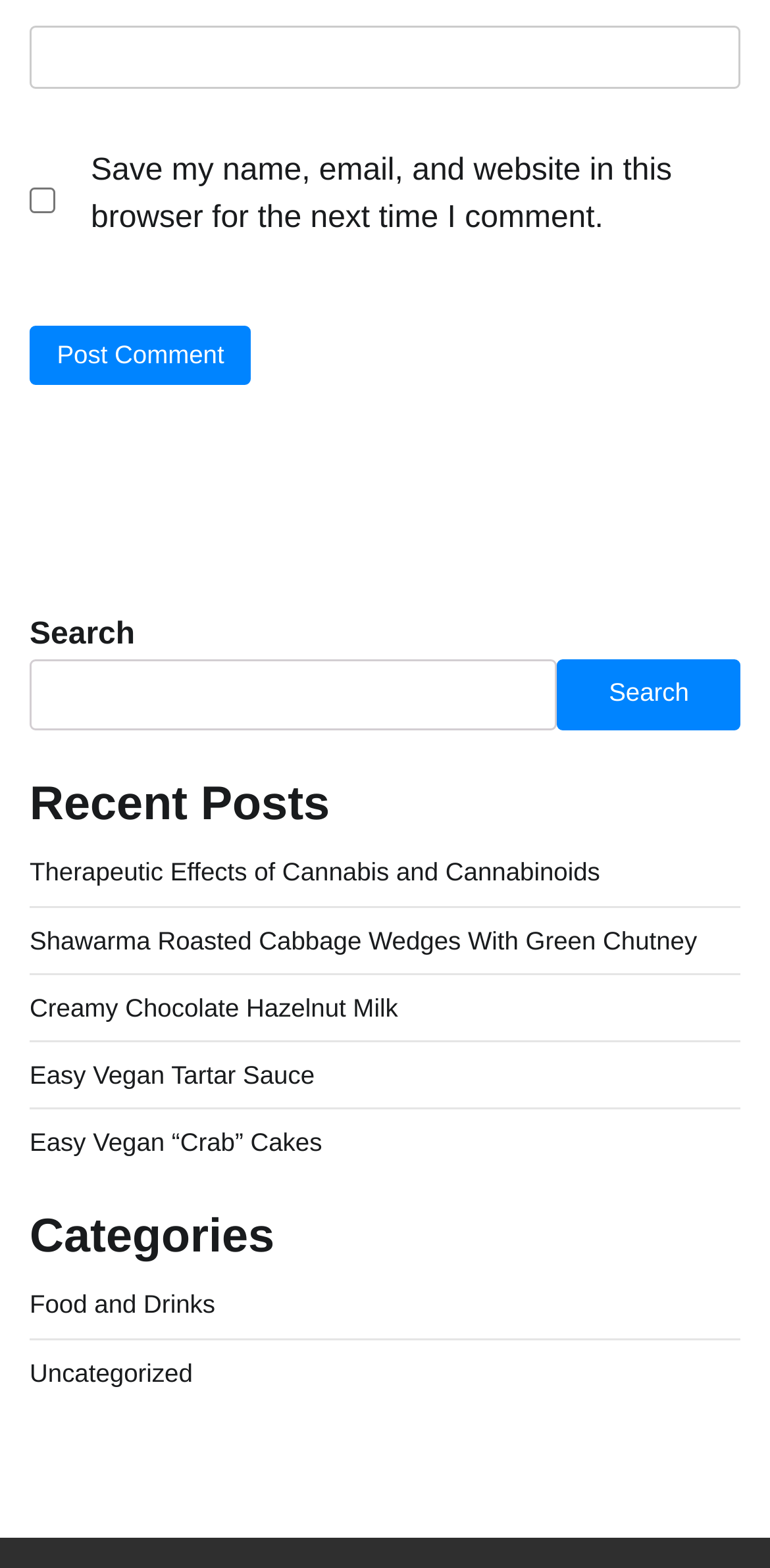What is the last post category?
Please elaborate on the answer to the question with detailed information.

I looked at the list of categories and found that the last one is 'Uncategorized', which is a link located at the bottom of the webpage.